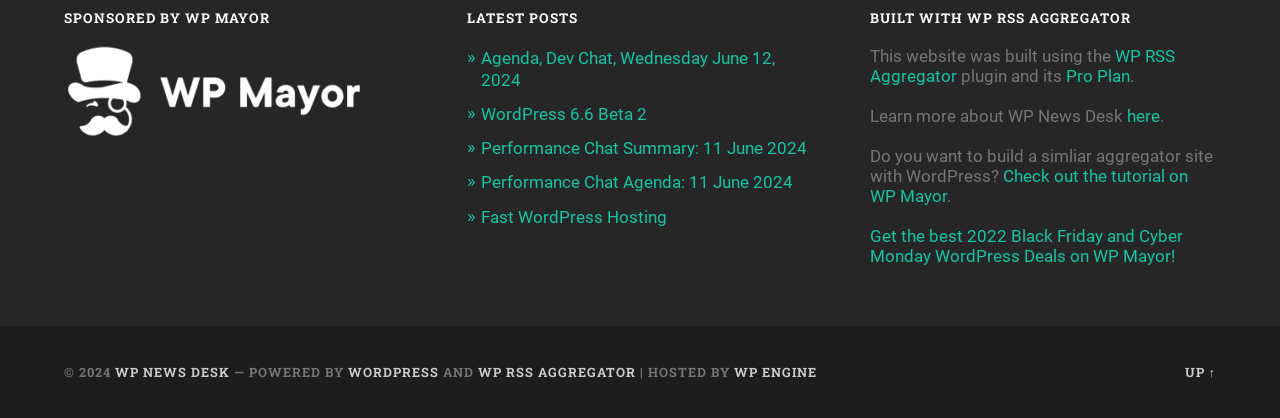Using the description "parent_node: SPONSORED BY WP MAYOR", locate and provide the bounding box of the UI element.

[0.05, 0.291, 0.284, 0.339]